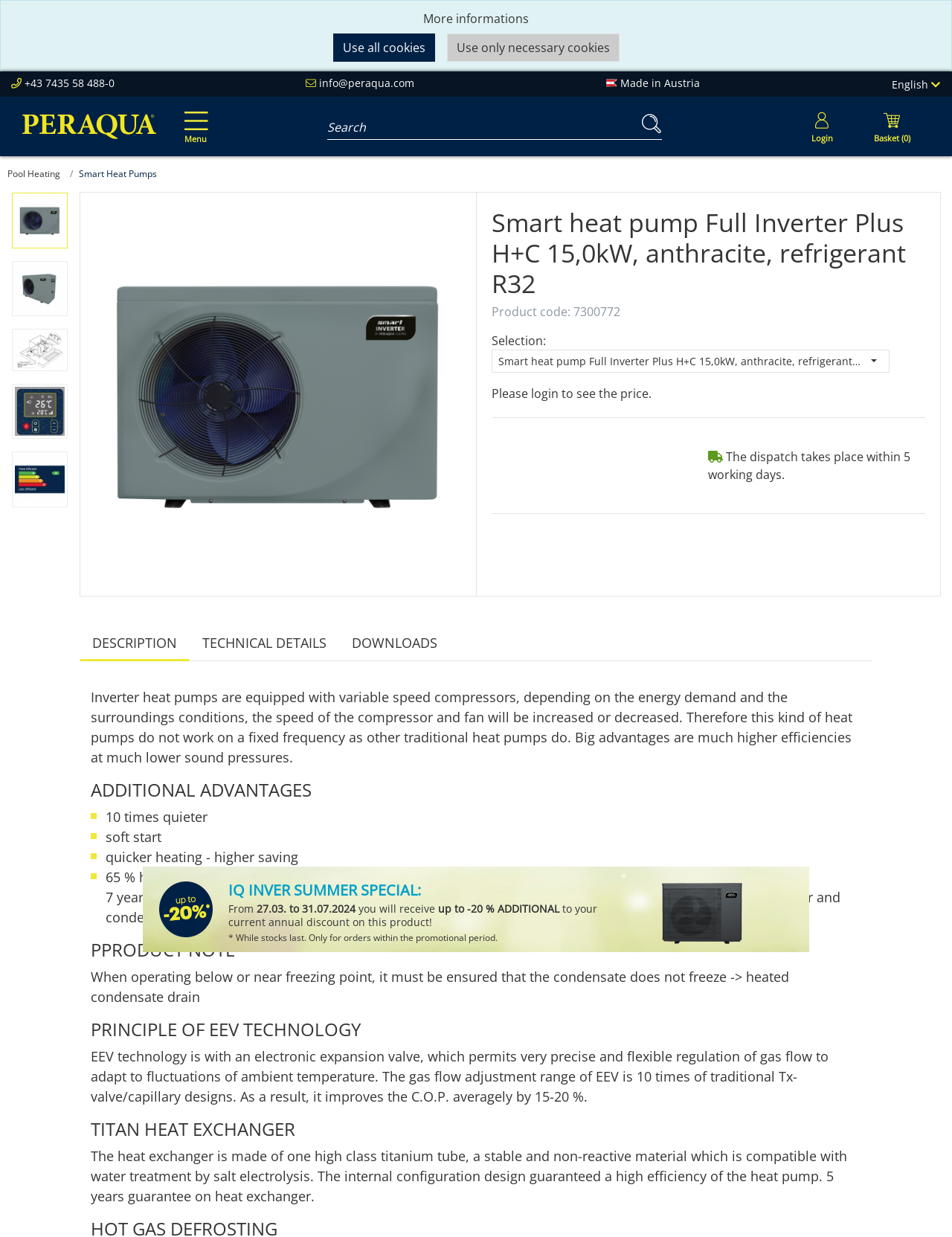Please identify the bounding box coordinates of the region to click in order to complete the given instruction: "View product details". The coordinates should be four float numbers between 0 and 1, i.e., [left, top, right, bottom].

[0.084, 0.311, 0.5, 0.324]